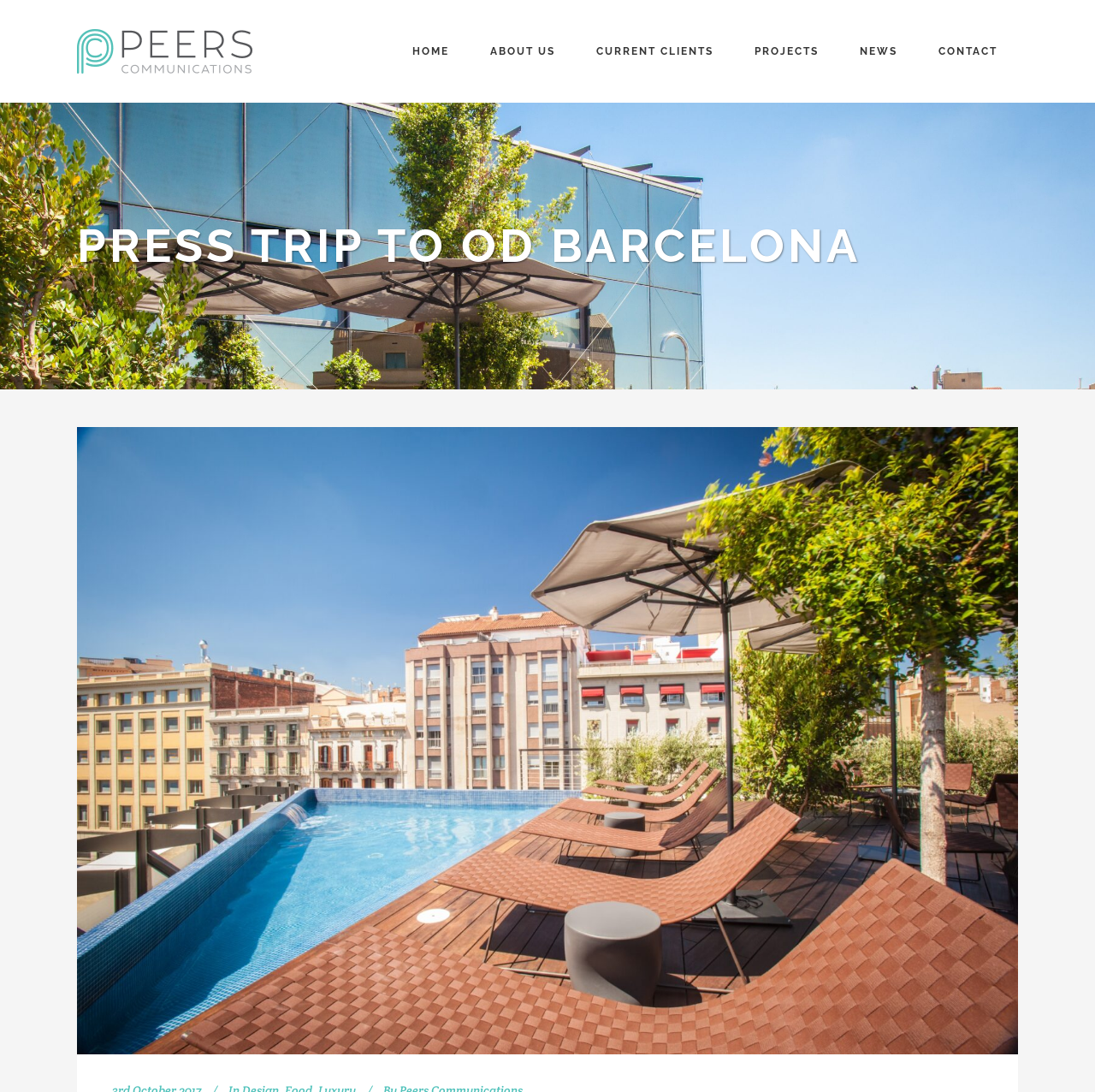Using the provided element description: "About Us", determine the bounding box coordinates of the corresponding UI element in the screenshot.

[0.429, 0.0, 0.526, 0.094]